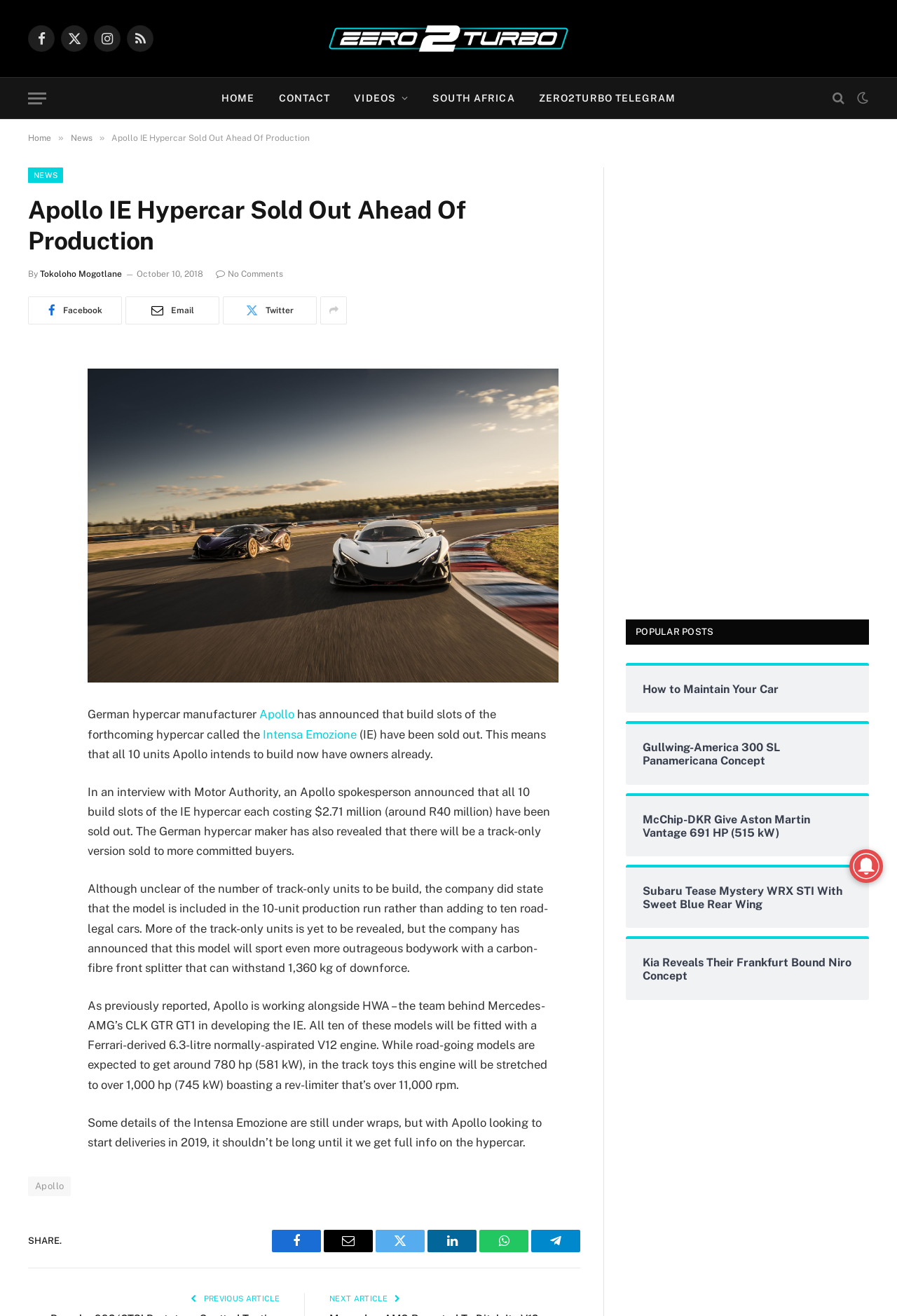Please identify the bounding box coordinates of the clickable region that I should interact with to perform the following instruction: "Share the article on Twitter". The coordinates should be expressed as four float numbers between 0 and 1, i.e., [left, top, right, bottom].

[0.248, 0.225, 0.353, 0.247]